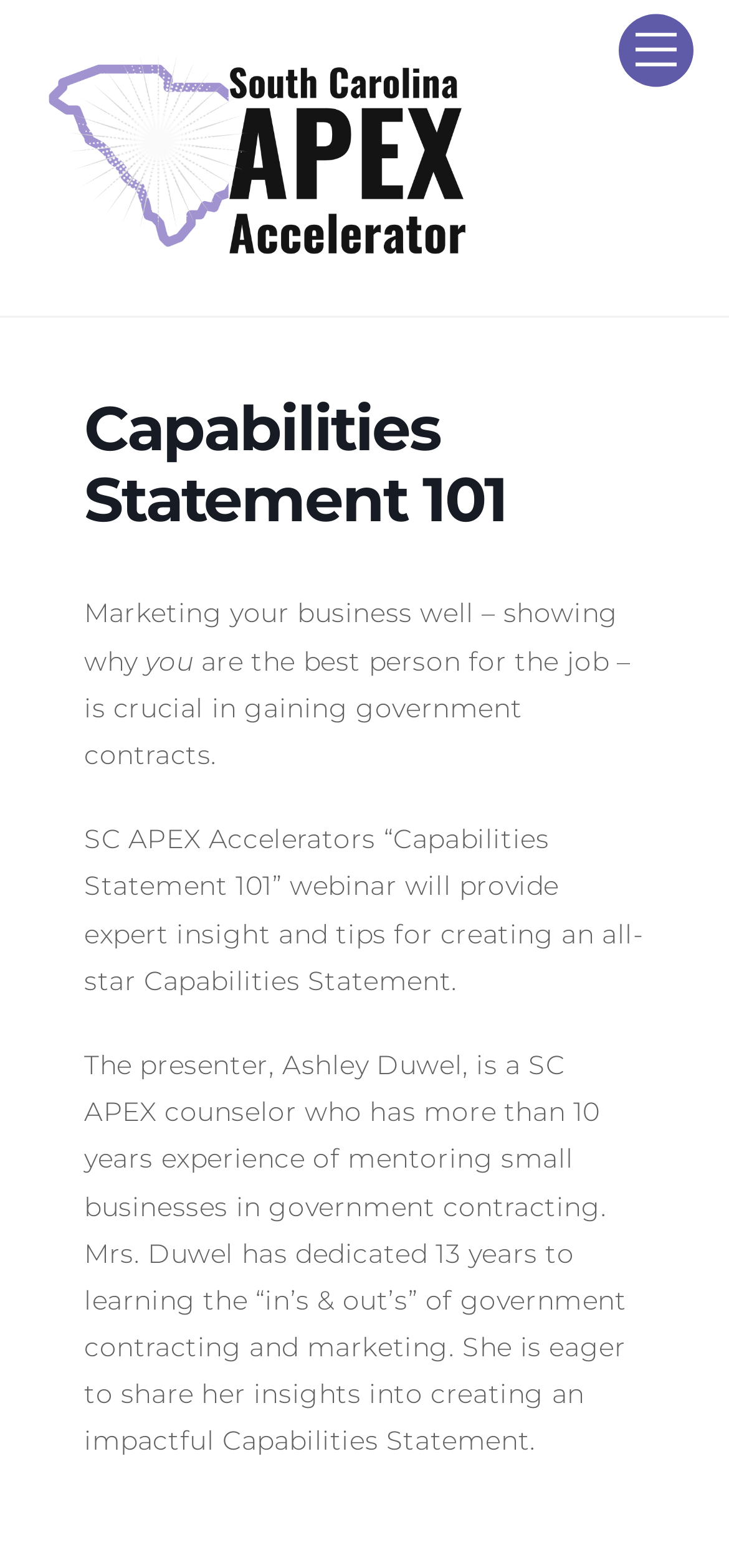Identify the bounding box coordinates for the UI element described as follows: "title="APEX Accelerator (formerly PTAC SC)"". Ensure the coordinates are four float numbers between 0 and 1, formatted as [left, top, right, bottom].

[0.05, 0.154, 0.665, 0.188]